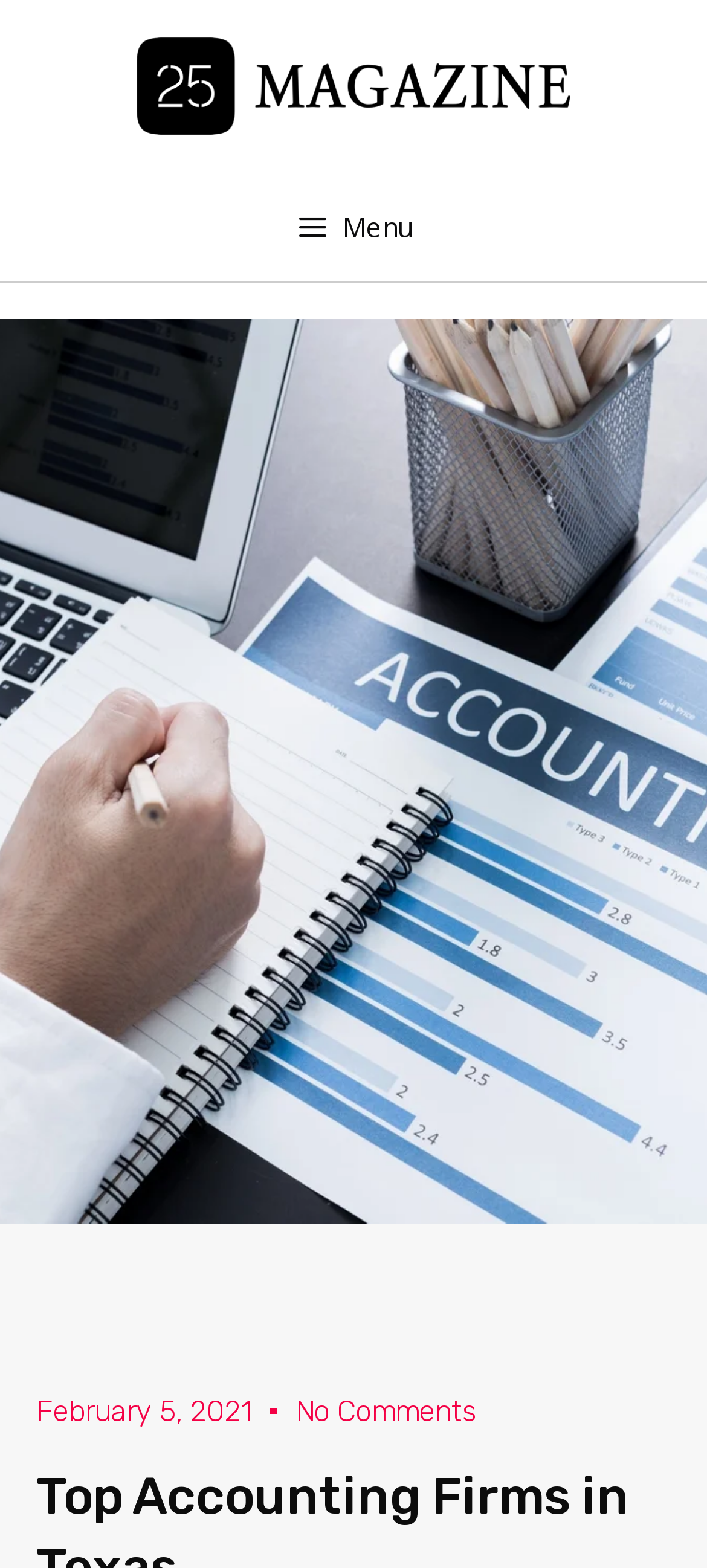What is the type of the top element on the page?
Kindly offer a comprehensive and detailed response to the question.

I looked at the top element on the page and found that it is a banner element, which contains a link to the website '25Magazine'.